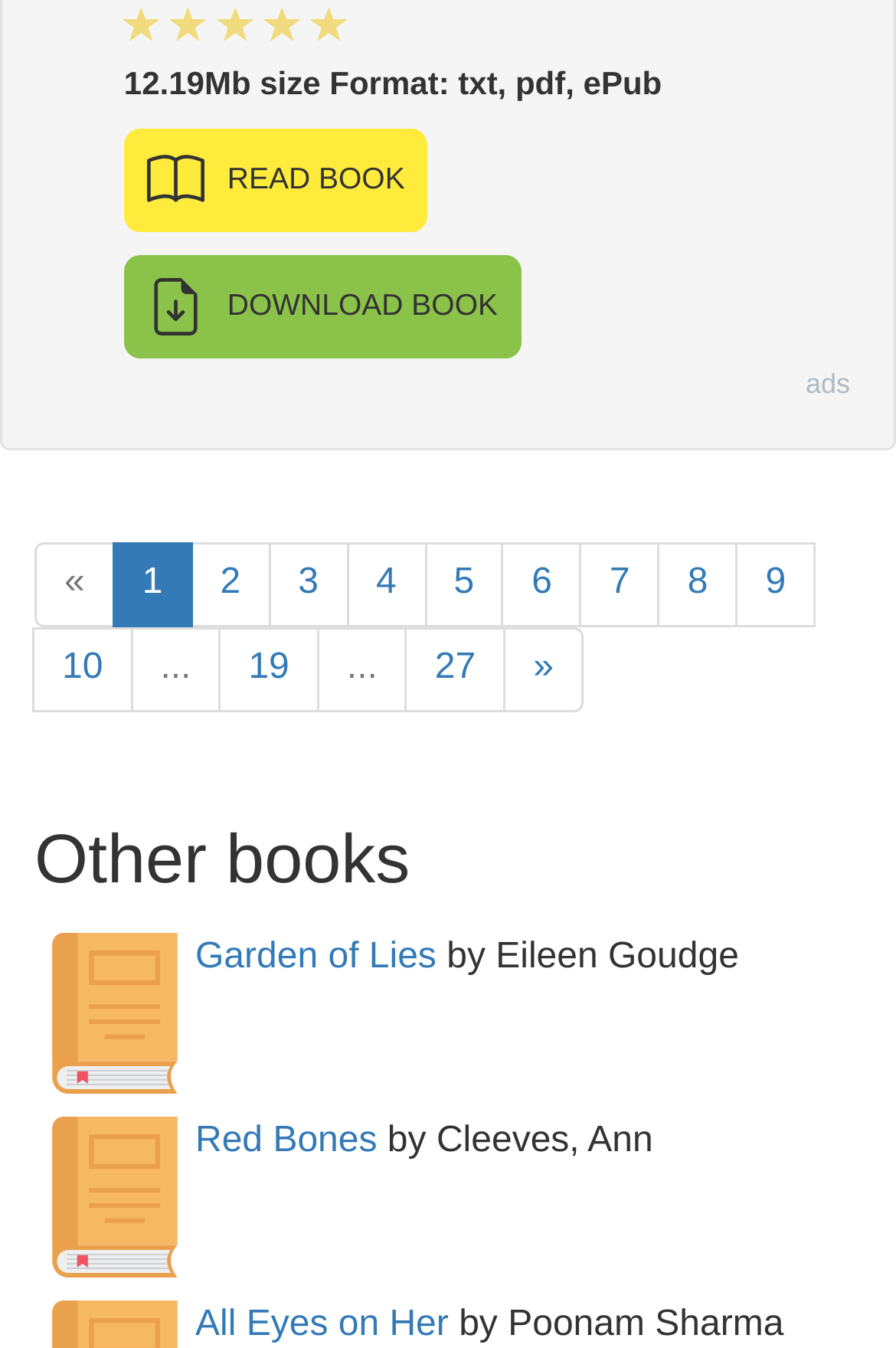Identify the bounding box coordinates of the region that needs to be clicked to carry out this instruction: "Click the 'DOWNLOAD BOOK' link". Provide these coordinates as four float numbers ranging from 0 to 1, i.e., [left, top, right, bottom].

[0.138, 0.189, 0.581, 0.266]